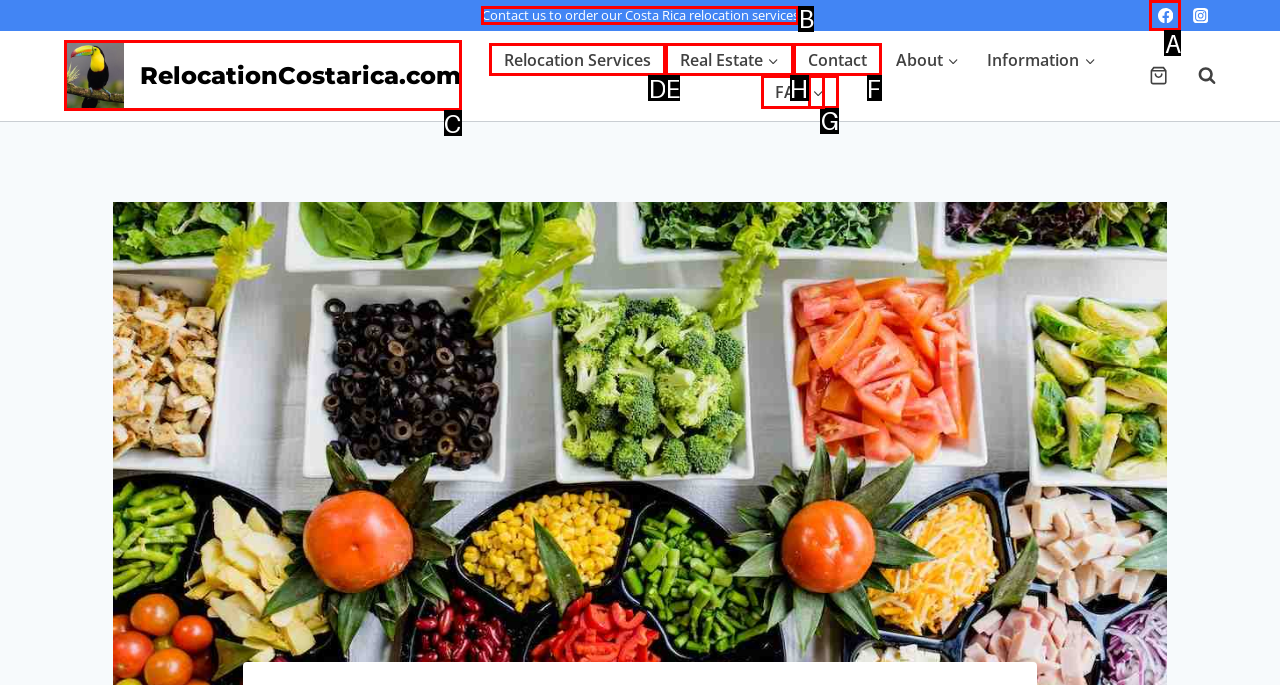Show which HTML element I need to click to perform this task: Contact us for relocation services Answer with the letter of the correct choice.

B